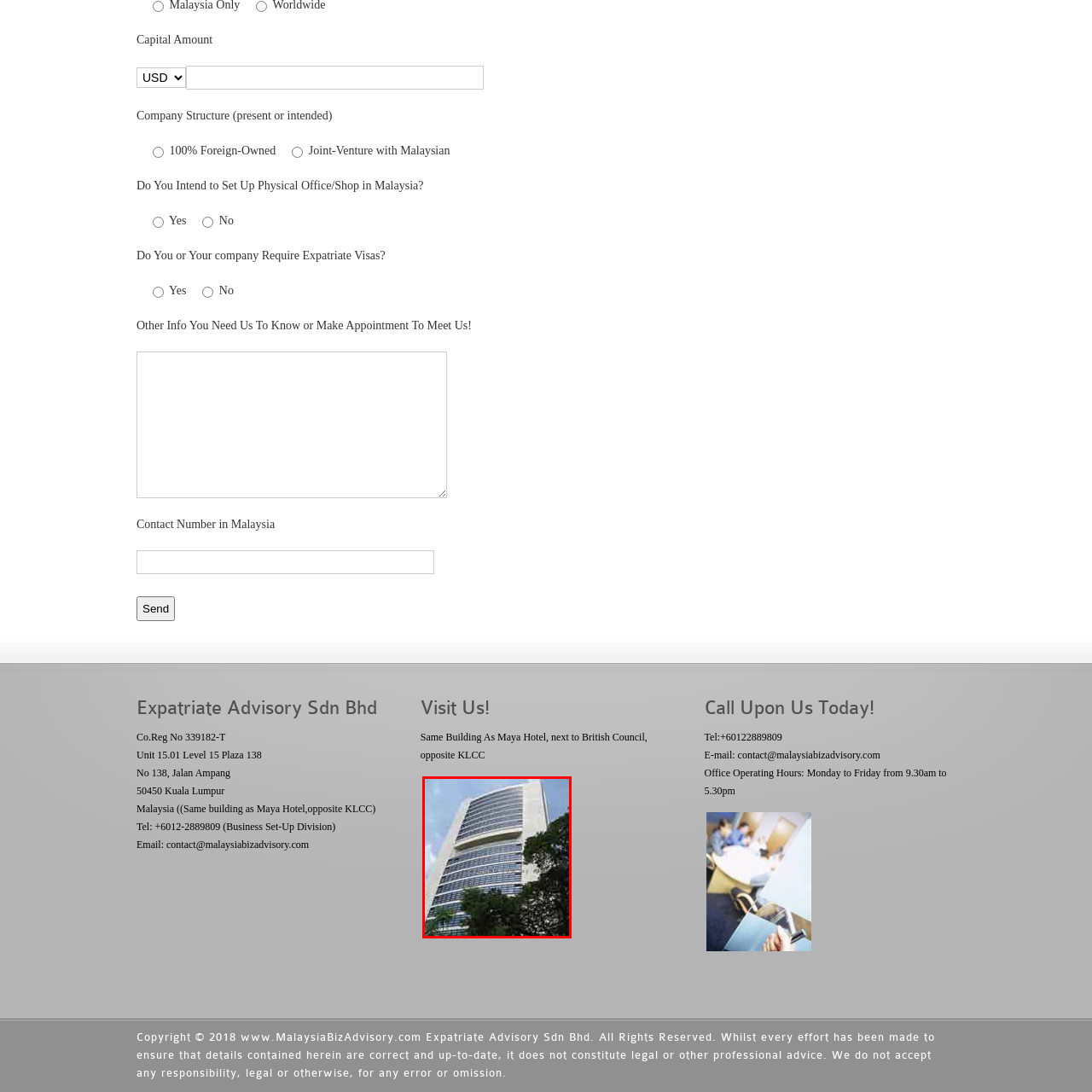Offer an in-depth description of the image encased within the red bounding lines.

The image showcases a modern, high-rise building, prominently featuring a sleek and contemporary architectural design. The structure, characterized by its glass façade and horizontal lines, towers against a backdrop of clear blue skies, suggesting a sense of height and progress. In the foreground, lush greenery enhances the scene, adding a touch of nature to the urban landscape. This building is part of the vicinity mentioned in the context of a corporate advisory firm located in Kuala Lumpur, Malaysia, which offers business setup services. The visual emphasizes the firm's professional environment, blending modernity with accessibility.